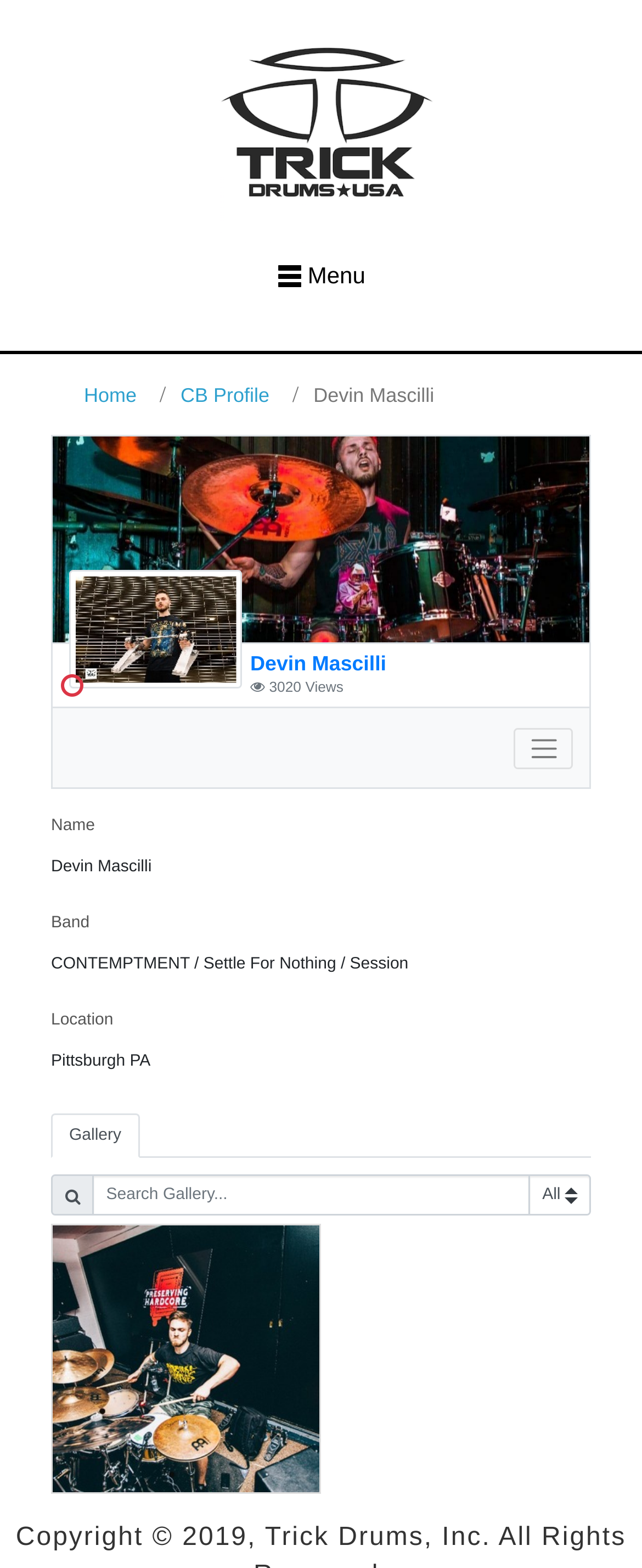What is the location of Devin Mascilli?
We need a detailed and exhaustive answer to the question. Please elaborate.

I looked at the static text elements and found that the location of Devin Mascilli is mentioned as 'Pittsburgh PA'.